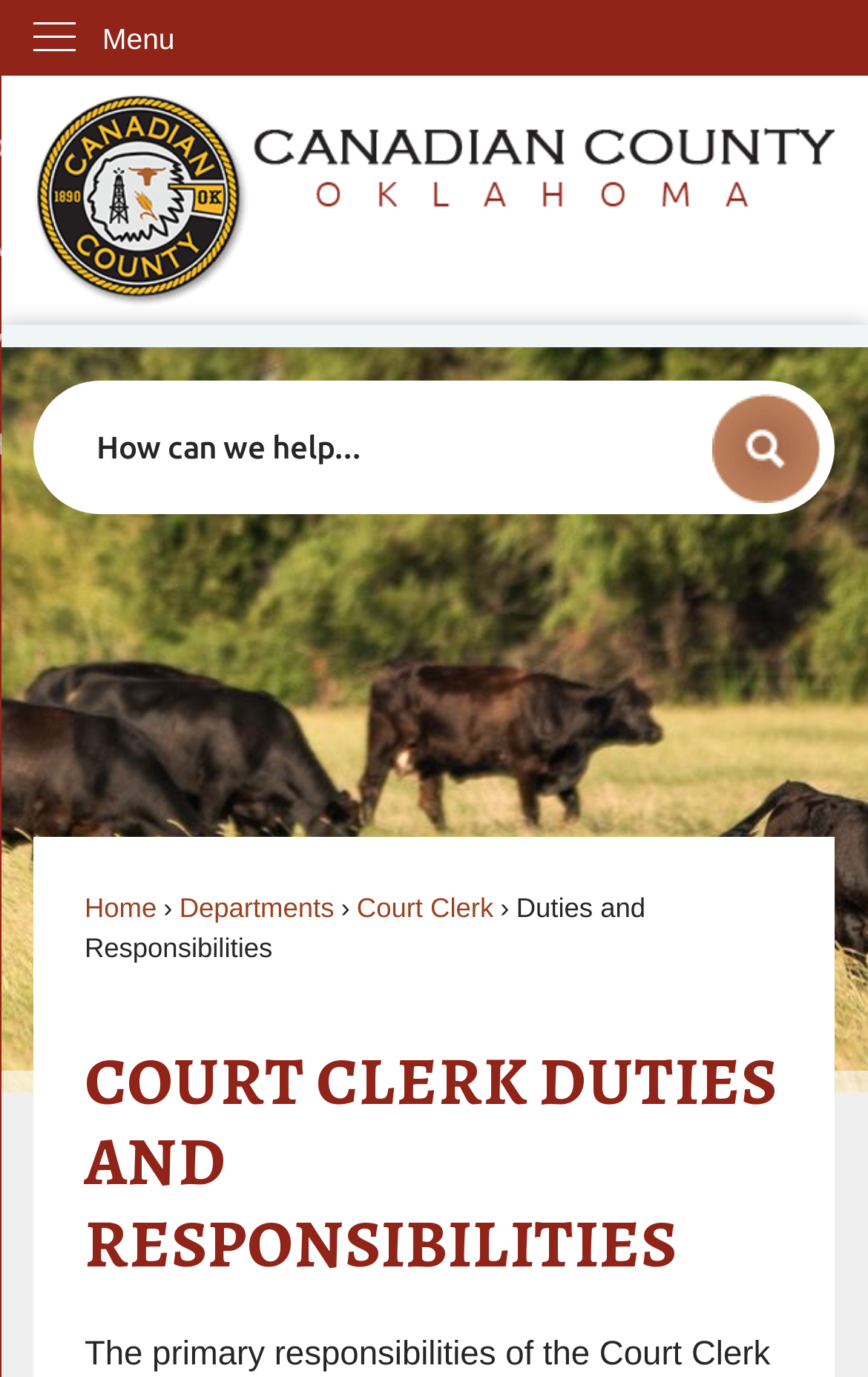Is there an image on the home page link?
Give a single word or phrase as your answer by examining the image.

Yes